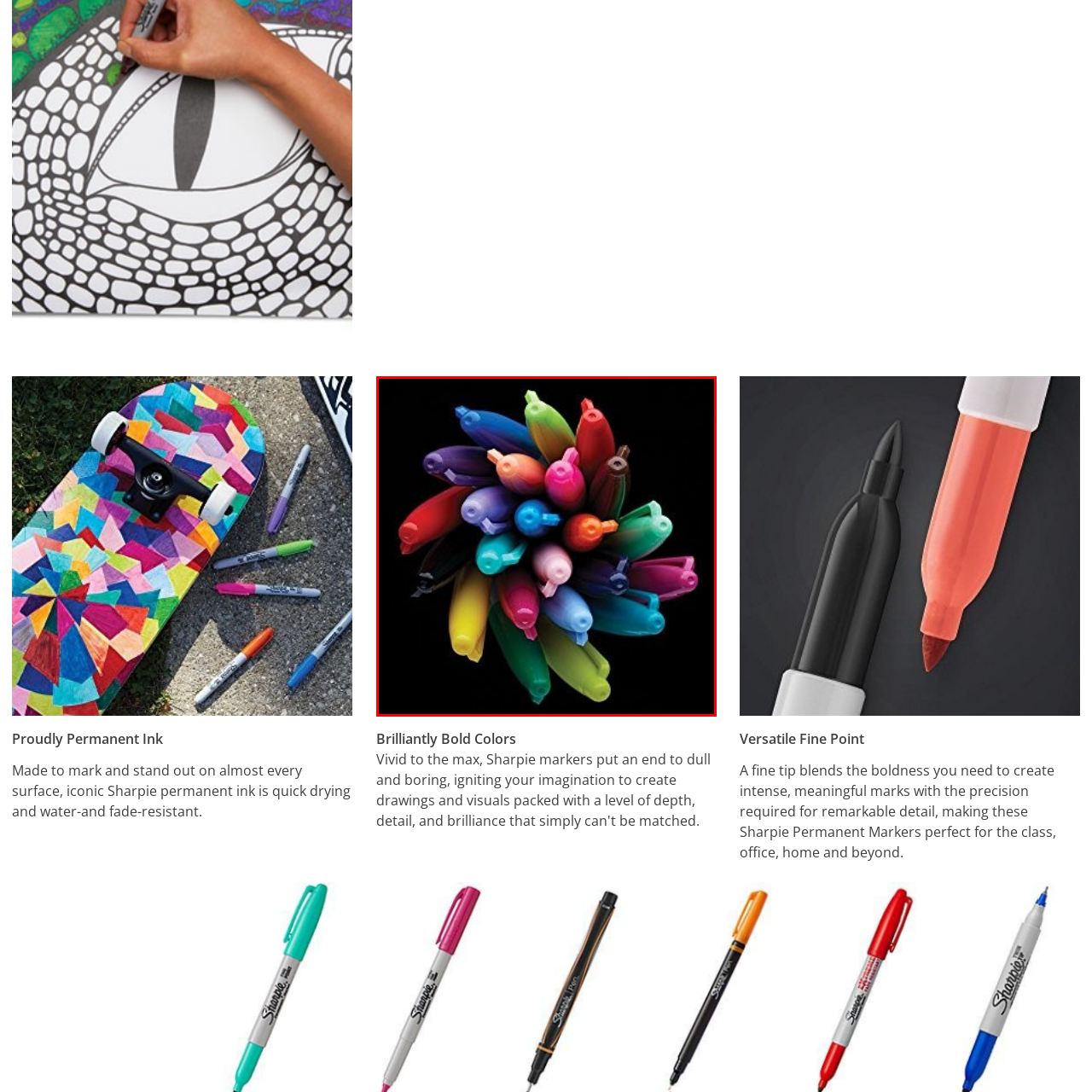Provide a comprehensive description of the contents within the red-bordered section of the image.

The image showcases a vibrant cluster of Sharpie permanent markers, arranged in a lively and dynamic formation. Each marker is prominently displayed, displaying a variety of brilliant colors, including purple, blue, green, yellow, pink, red, and orange. The tips of the markers, all facing outward, emphasize their iconic design, inviting creativity and expression. The background is a sleek black, which enhances the vividness of the colors and highlights the unique fine-point tips, perfect for intricate detailing. This presentation embodies the essence of Sharpie’s versatile offerings, making them essential tools for crafting, attending to important notes, or bringing artistic visions to life.